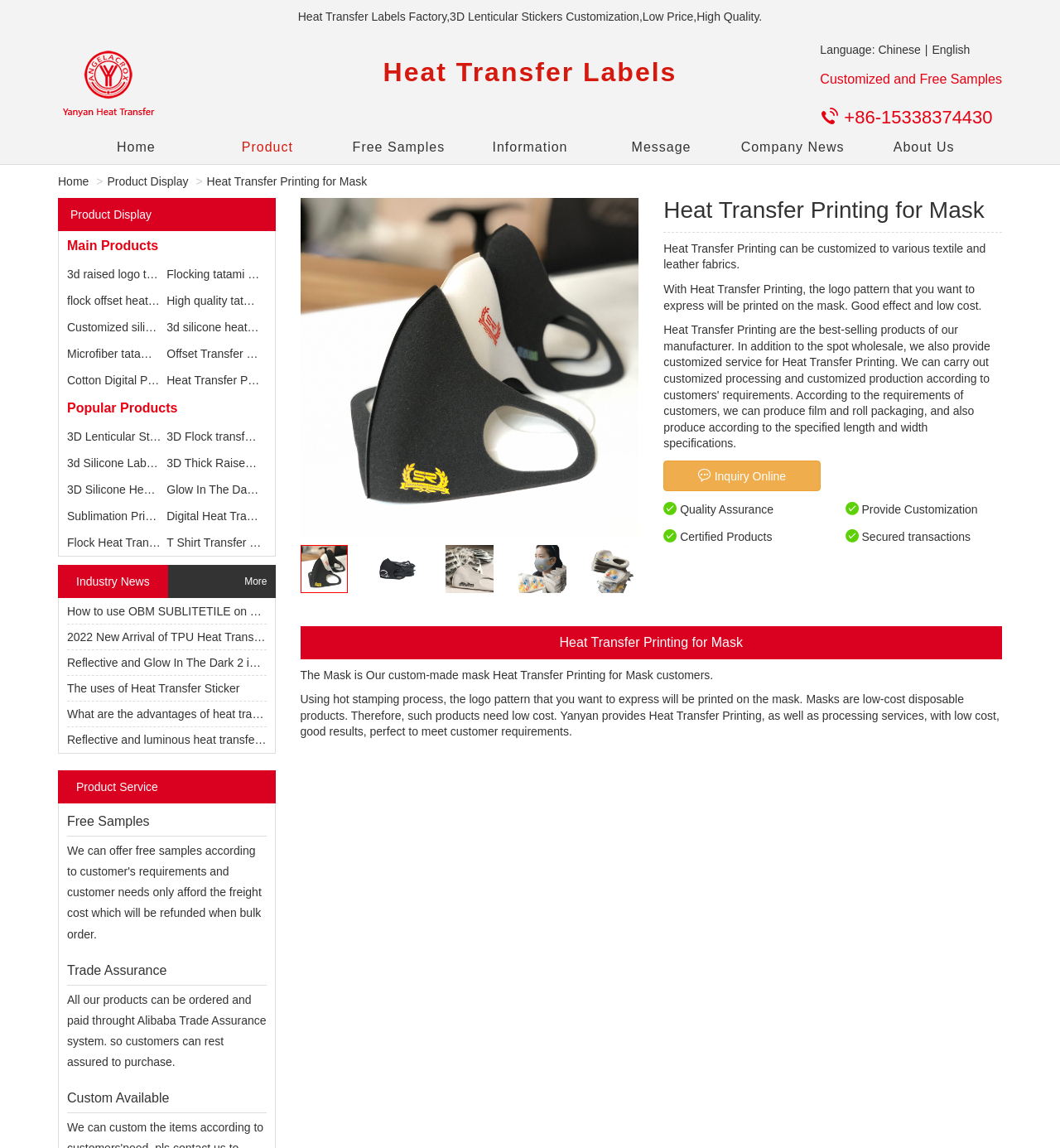How many main product categories are there?
Provide a detailed and extensive answer to the question.

There are three main product categories: Main Products, Popular Products, and Industry News. These categories are listed on the left side of the webpage.